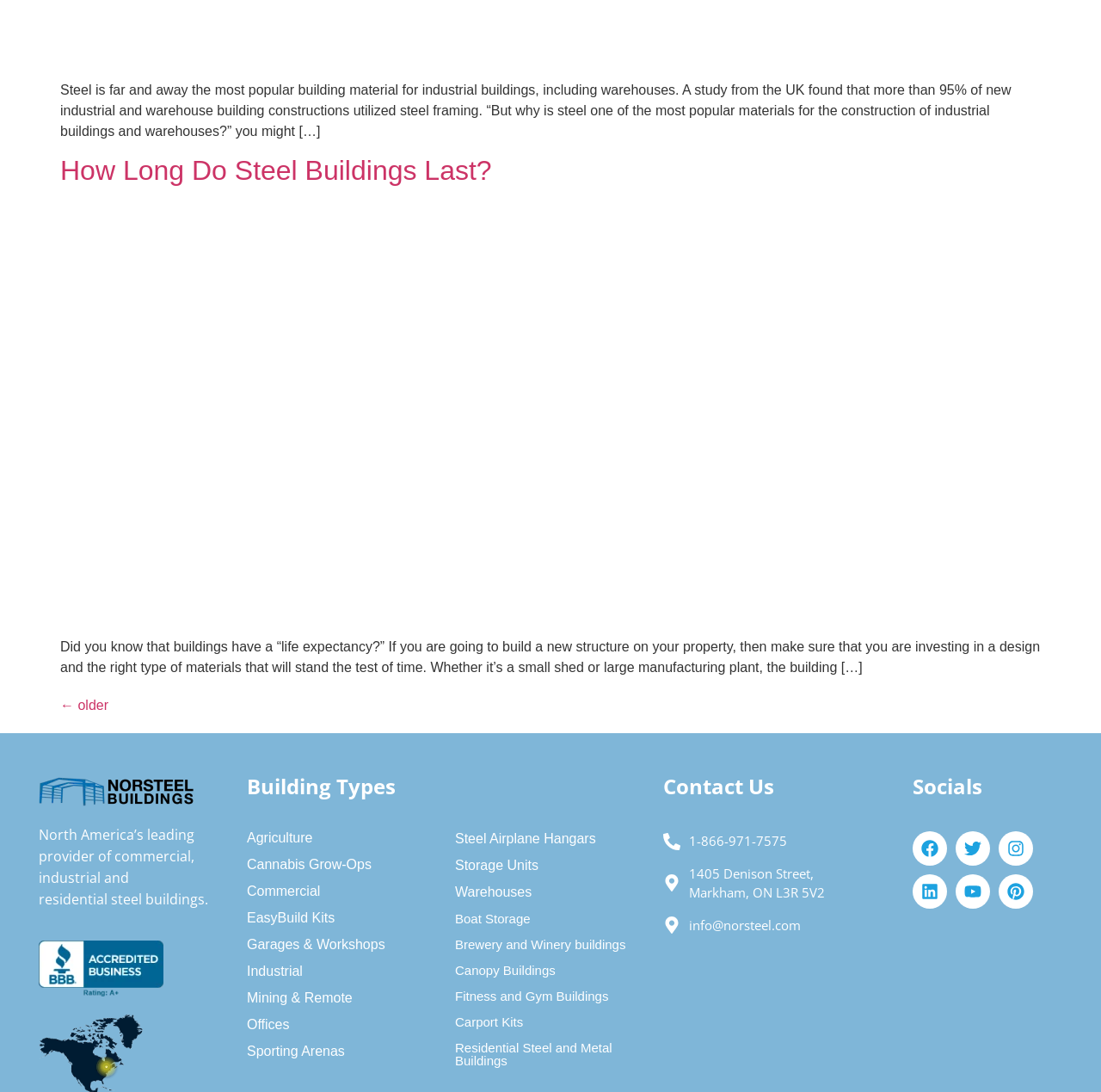How can you contact the company?
Could you answer the question with a detailed and thorough explanation?

The contact information is listed at the bottom of the page, including a phone number '1-866-971-7575', an email address 'info@norsteel.com', and a physical address '1405 Denison Street, Markham, ON L3R 5V2'.